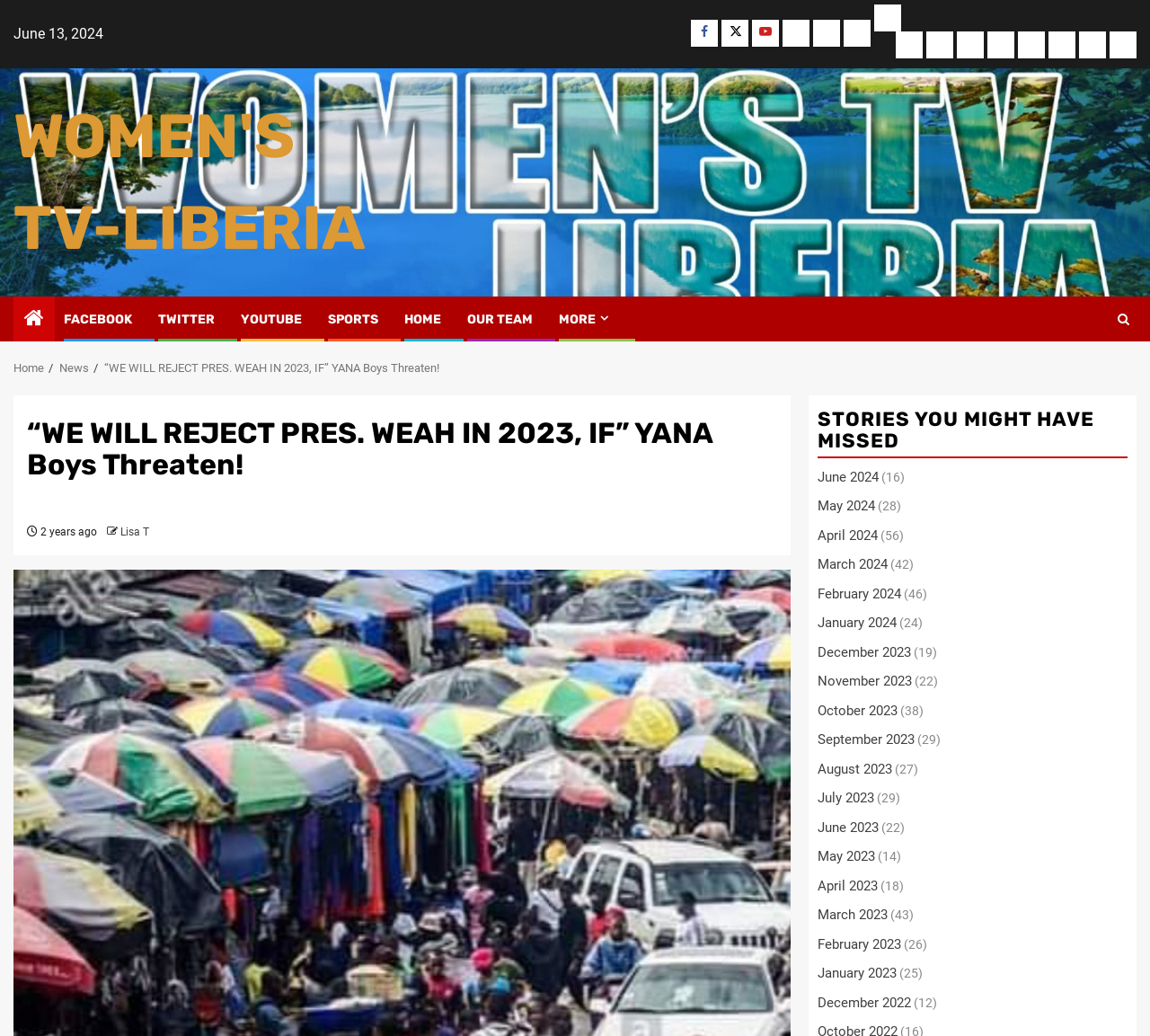Generate a thorough description of the webpage.

This webpage appears to be a news article page from Women's TV-Liberia. At the top, there is a date "June 13, 2024" and a row of social media links, including Facebook, Twitter, and Youtube. Below that, there is a navigation menu with links to various sections, such as Sports, Home, and Our Team.

The main content of the page is an article titled "“WE WILL REJECT PRES. WEAH IN 2023, IF” YANA Boys Threaten!". The article has a heading and a subheading, and below that, there is a "2 years ago" timestamp and an author's name, Lisa T.

To the right of the article, there is a section titled "STORIES YOU MIGHT HAVE MISSED" with a list of links to archived news articles, organized by month, from June 2024 to December 2022. Each link has a corresponding number of articles in parentheses.

At the very top of the page, there is a logo and a link to the website's homepage. There is also a breadcrumbs navigation menu above the article, showing the path from the homepage to the current article.